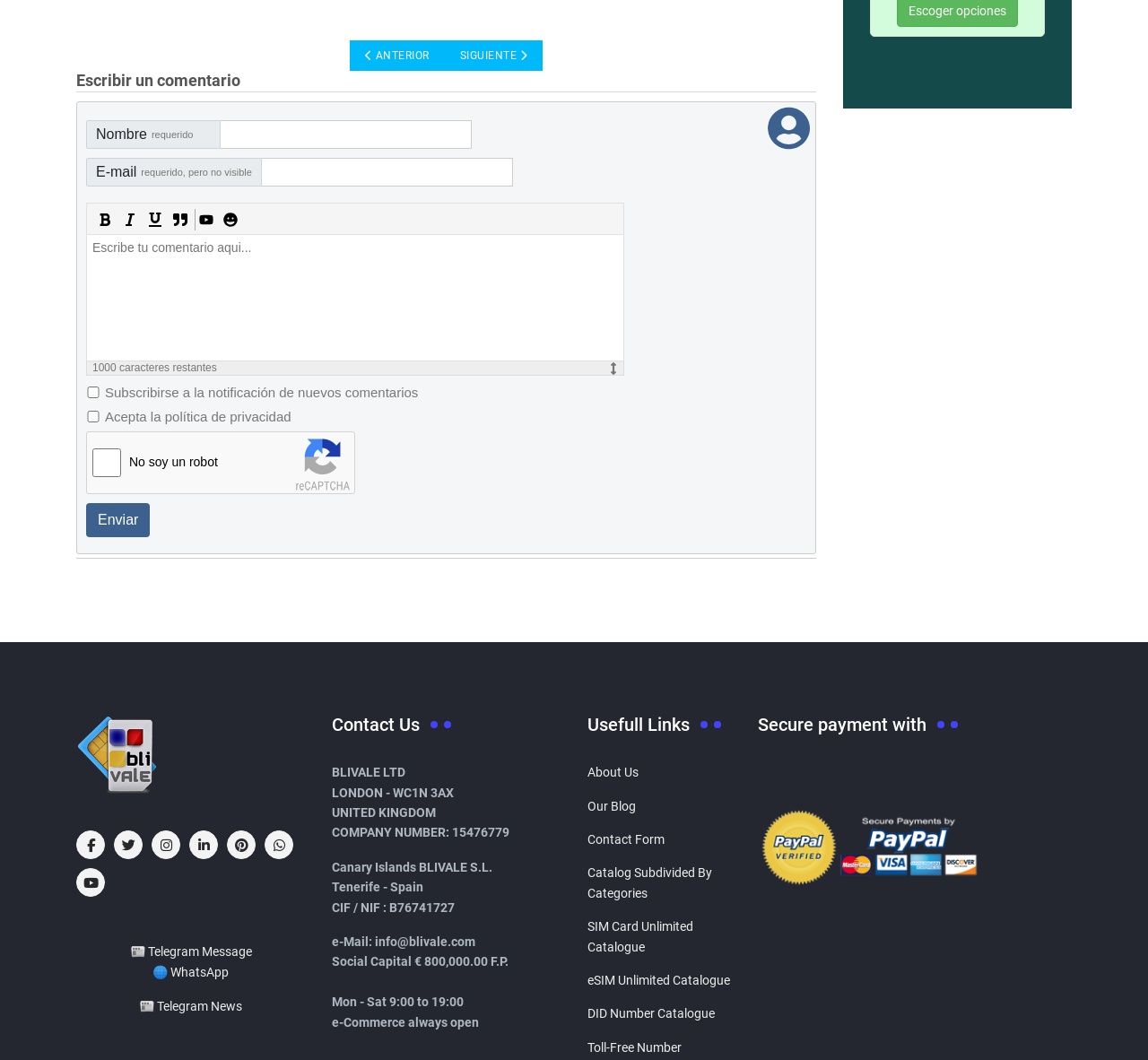Please identify the bounding box coordinates of the area that needs to be clicked to follow this instruction: "Click on the previous article link".

[0.304, 0.038, 0.387, 0.067]